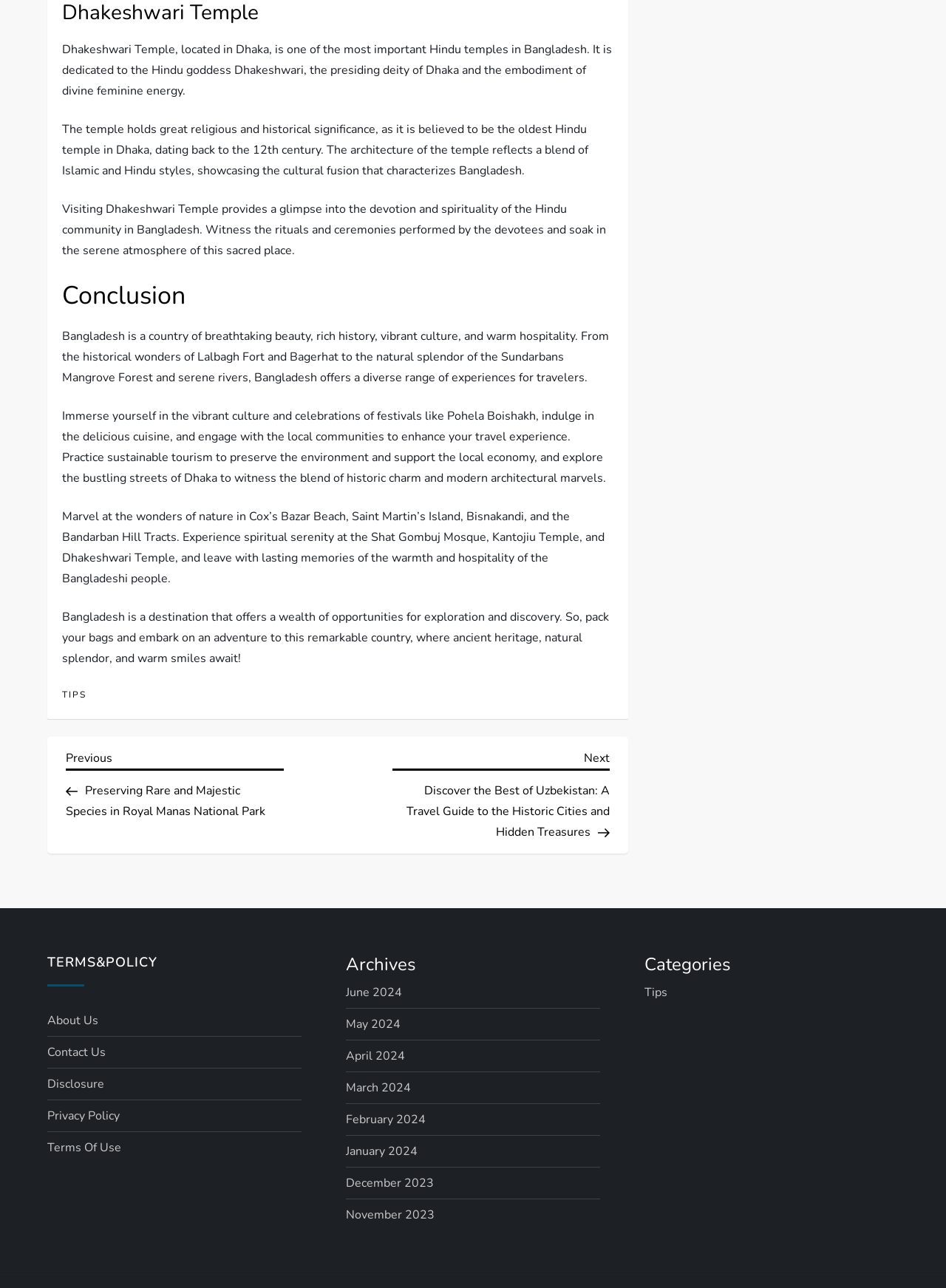Locate the bounding box coordinates of the element's region that should be clicked to carry out the following instruction: "Visit 'About Us'". The coordinates need to be four float numbers between 0 and 1, i.e., [left, top, right, bottom].

[0.05, 0.784, 0.104, 0.8]